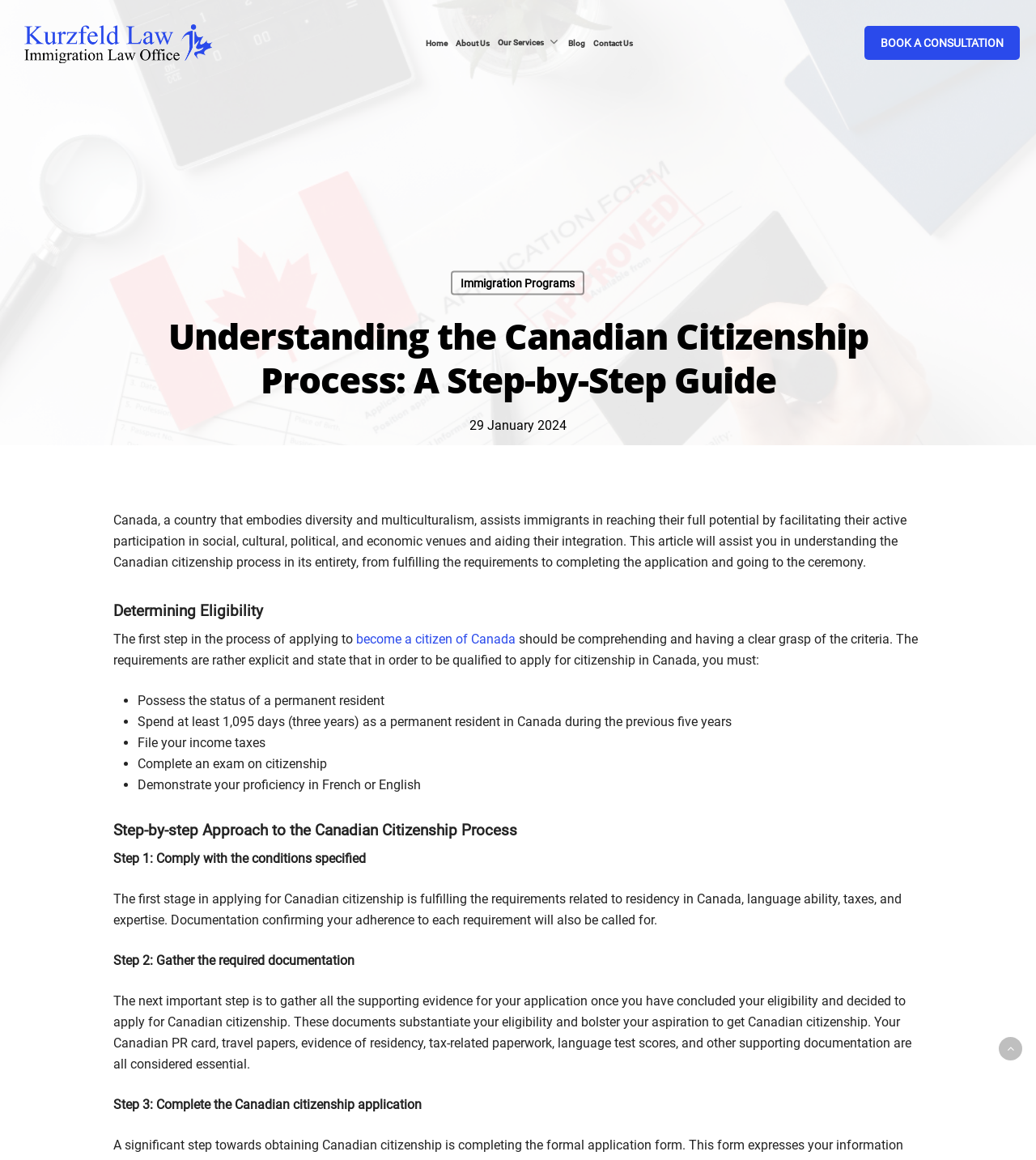What is the minimum number of days required as a permanent resident in Canada?
Using the information from the image, answer the question thoroughly.

According to the webpage, one of the requirements to apply for Canadian citizenship is to spend at least 1,095 days (three years) as a permanent resident in Canada during the previous five years.